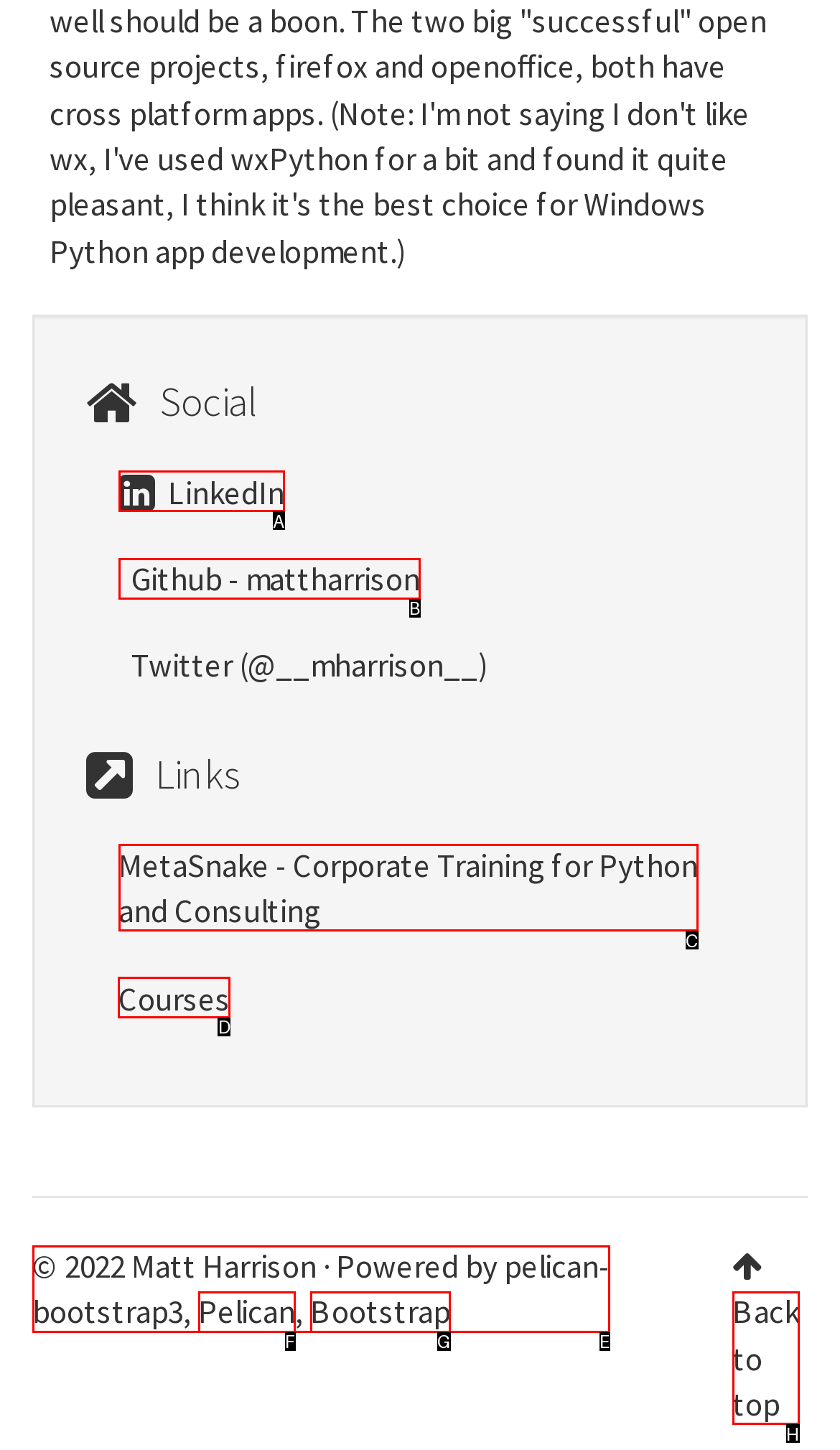Point out which HTML element you should click to fulfill the task: Check courses.
Provide the option's letter from the given choices.

D